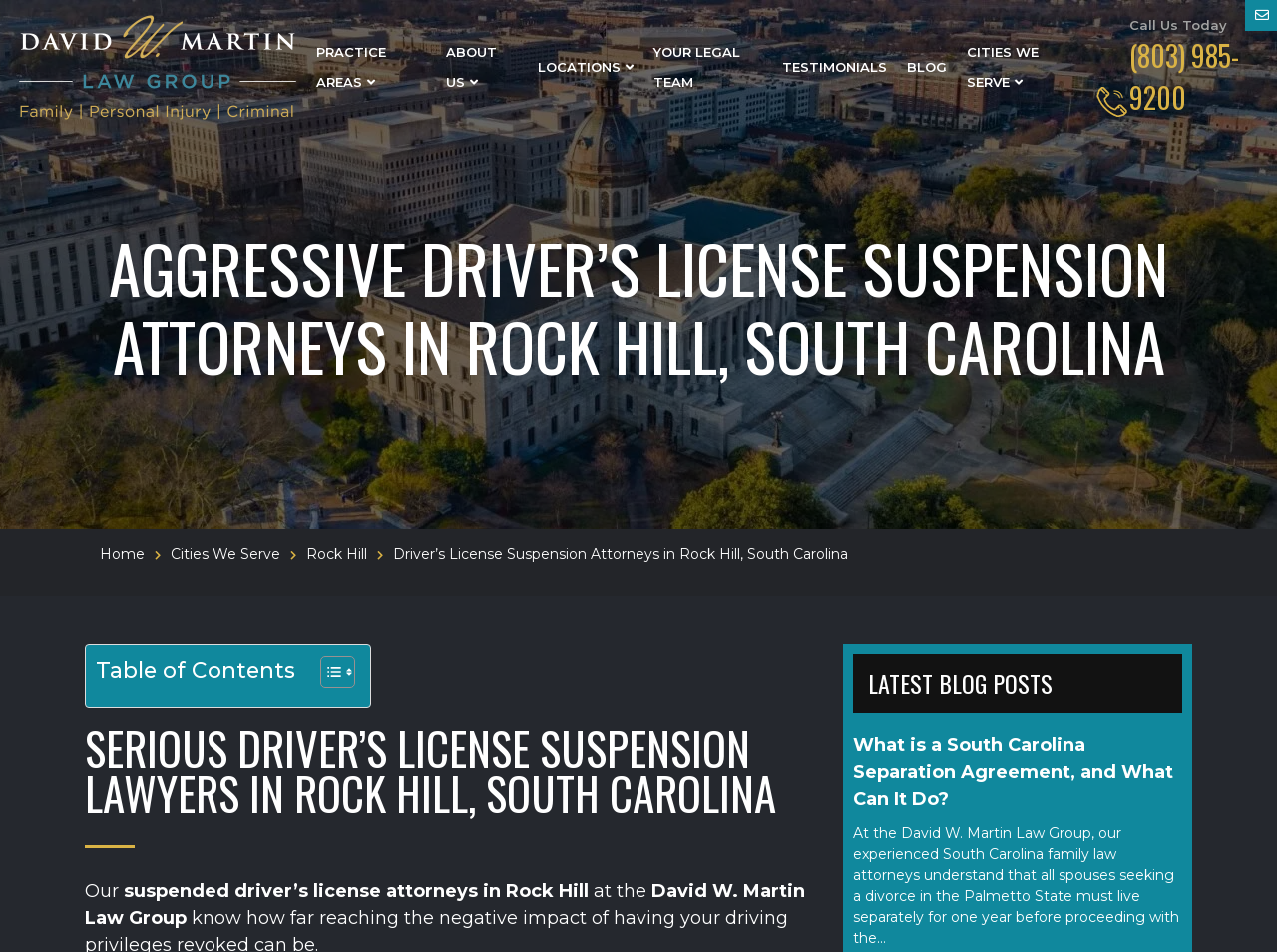Use a single word or phrase to answer the question:
What is the topic of the latest blog post?

South Carolina Separation Agreement